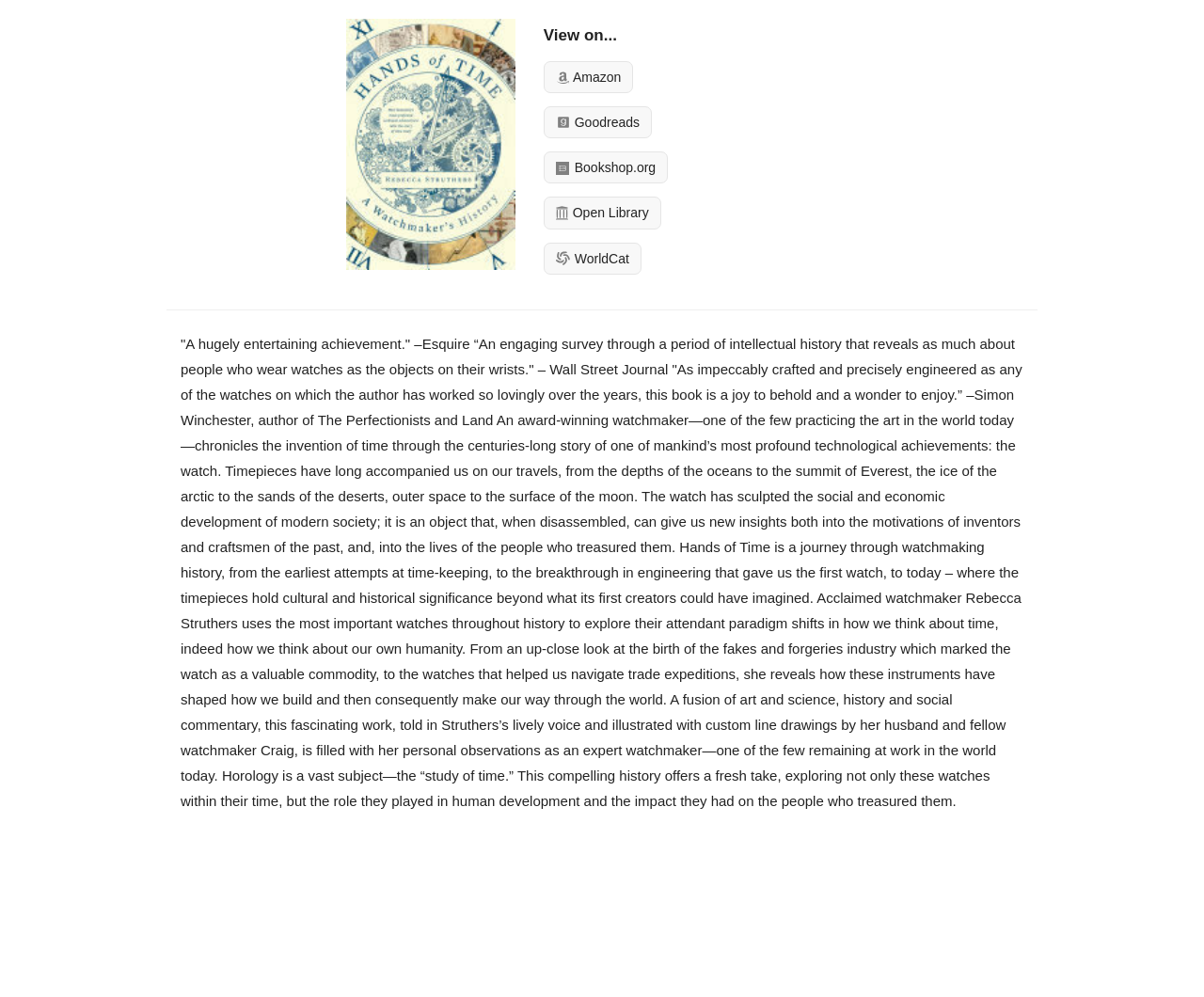Offer a meticulous caption that includes all visible features of the webpage.

The webpage is about the book "Hands of Time" by Rebecca Struthers, an acclaimed watchmaker. At the top, there is a prominent image taking up about a quarter of the screen. Below the image, there are four links to purchase the book from different online retailers: Amazon, Goodreads, Bookshop.org, and Open Library, each accompanied by a small icon. These links are aligned horizontally and take up about half of the screen width.

Further down, there is a lengthy text block that summarizes the book's content. The text is divided into several paragraphs and describes the book as a journey through watchmaking history, exploring how timepieces have shaped human development and society. The text also mentions the author's expertise as a watchmaker and the book's unique approach to the subject.

The text block takes up most of the screen's vertical space, with the top of the text aligned roughly with the bottom of the image. Overall, the webpage has a clean and simple layout, with a clear focus on promoting the book and providing a detailed summary of its content.